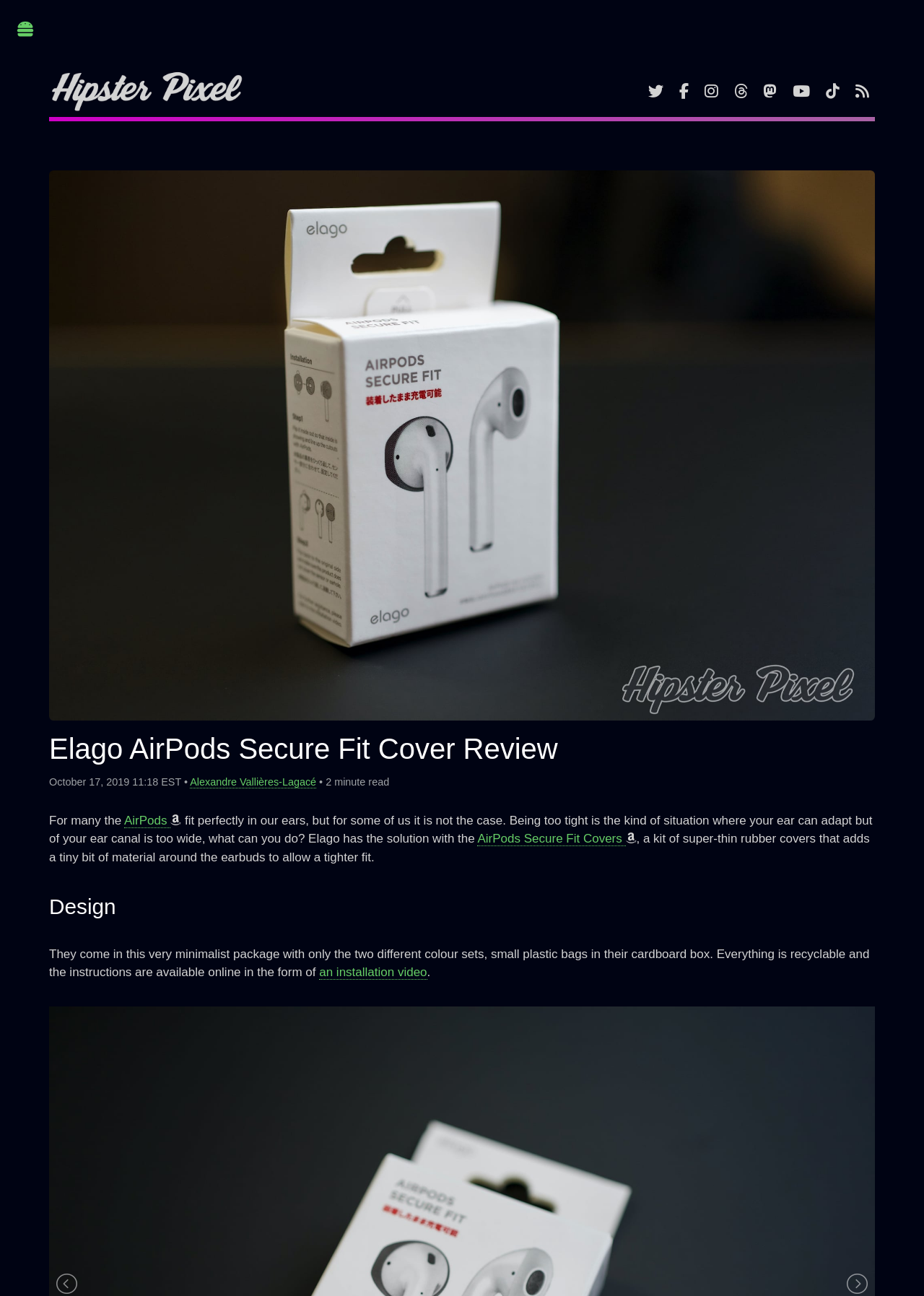Specify the bounding box coordinates of the element's region that should be clicked to achieve the following instruction: "go to Hipster Pixel homepage". The bounding box coordinates consist of four float numbers between 0 and 1, in the format [left, top, right, bottom].

[0.053, 0.047, 0.497, 0.081]